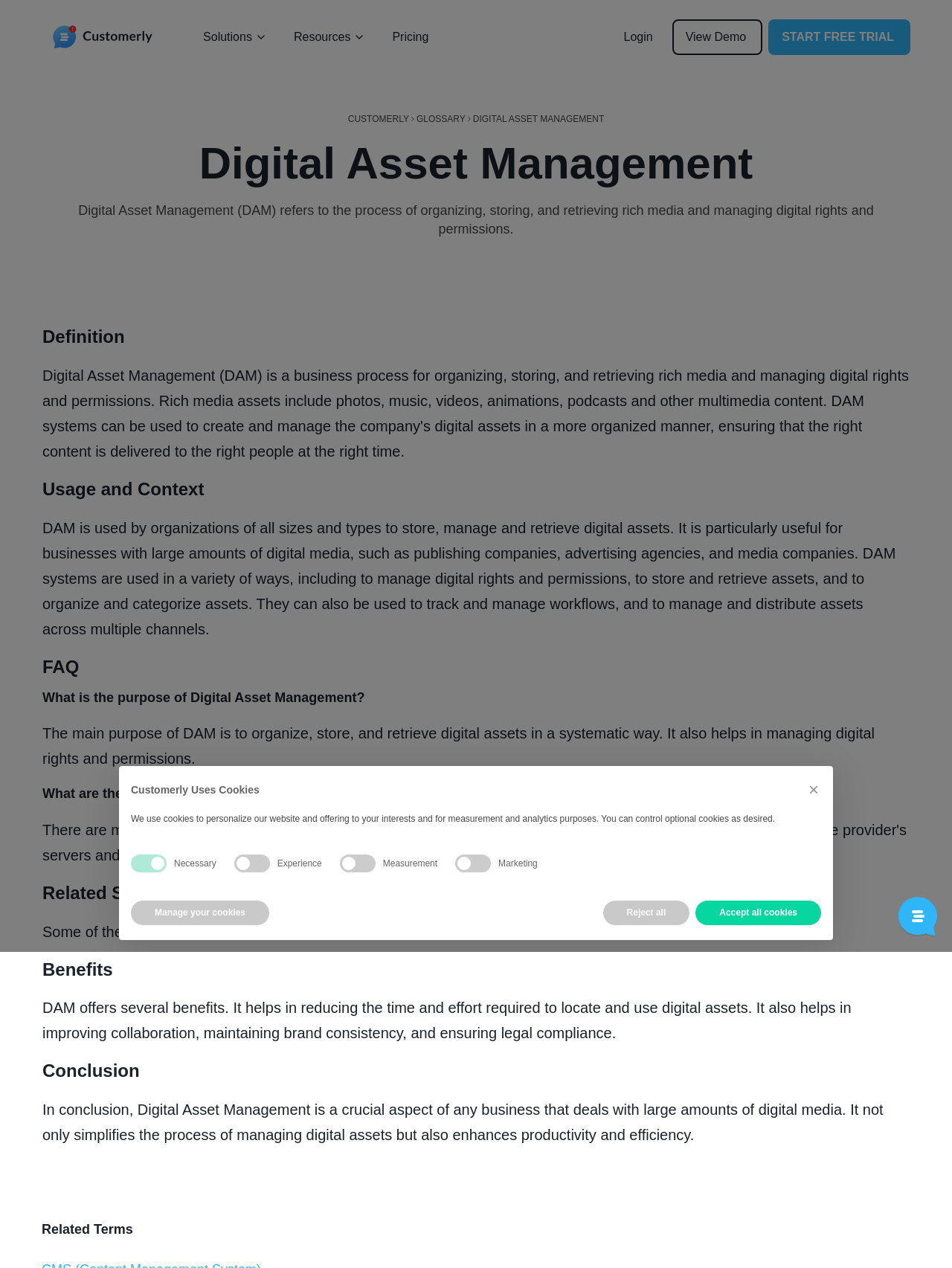Please find the bounding box for the UI component described as follows: "parent_node: Measurement name="Measurement" value="false"".

[0.357, 0.674, 0.394, 0.688]